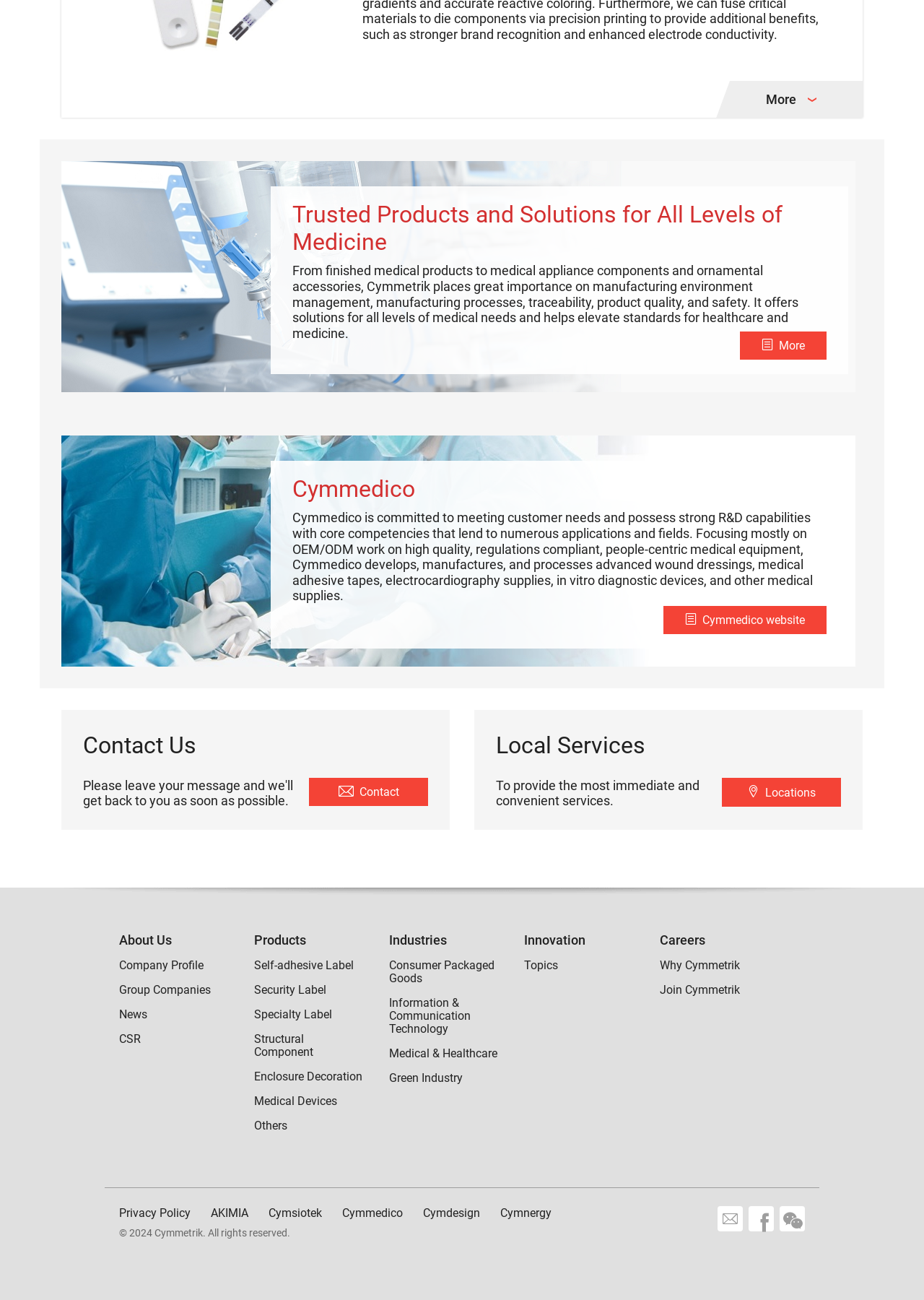Using the provided element description: "Consumer Packaged Goods", determine the bounding box coordinates of the corresponding UI element in the screenshot.

[0.421, 0.737, 0.535, 0.758]